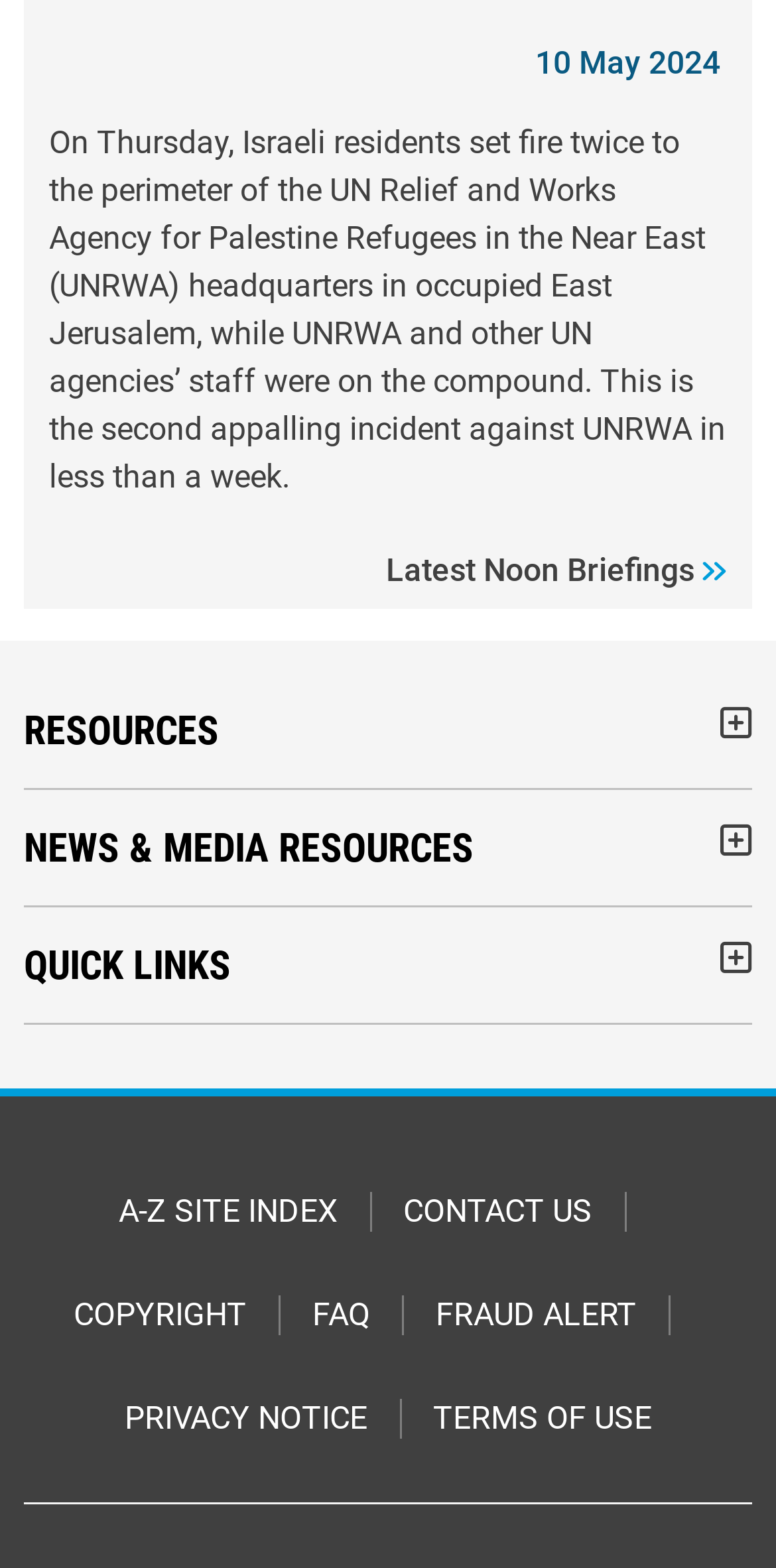What is the last link in the footer section?
Refer to the image and respond with a one-word or short-phrase answer.

TERMS OF USE